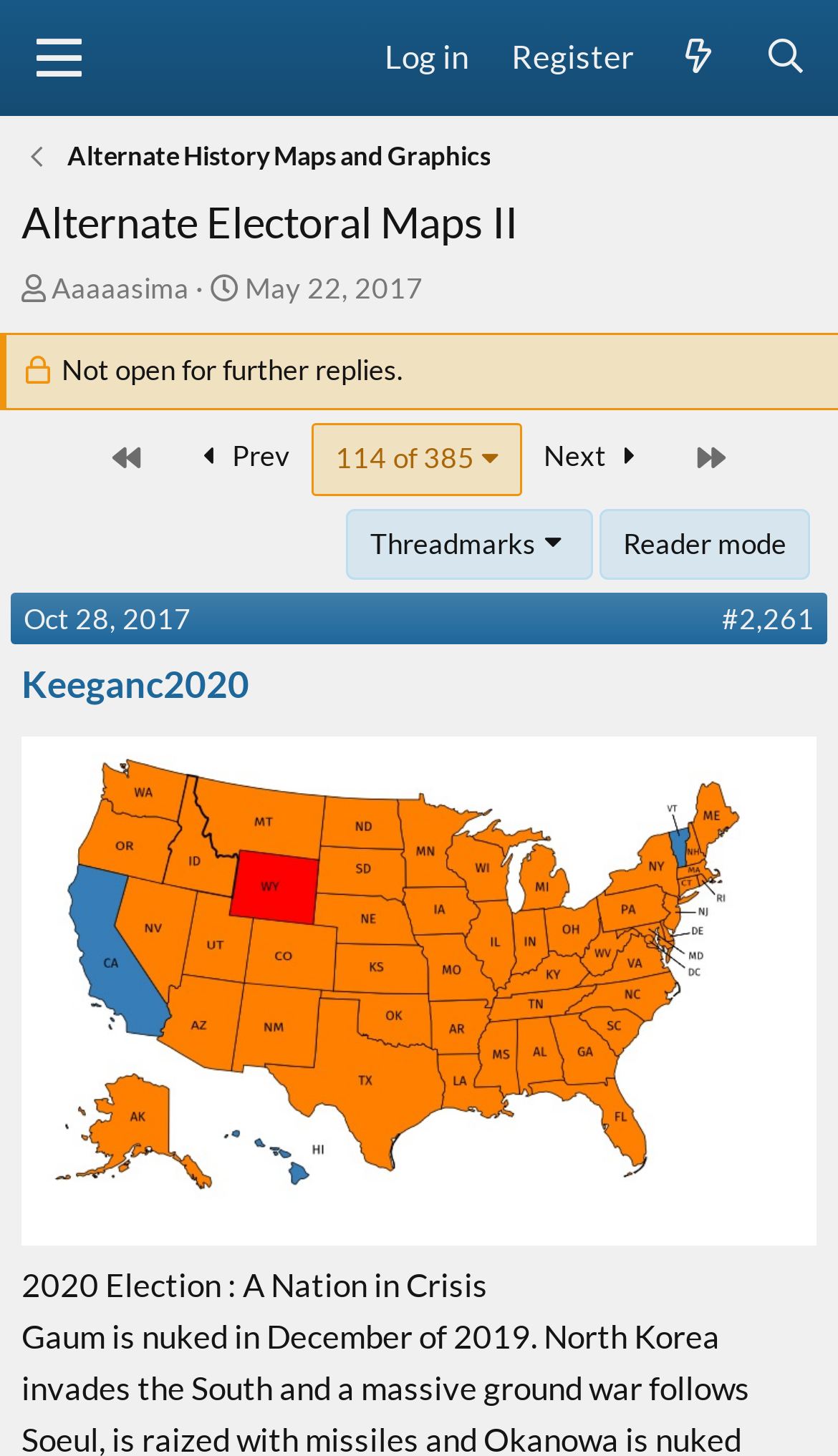Create an in-depth description of the webpage, covering main sections.

This webpage appears to be a forum thread discussion on alternate electoral maps, specifically focusing on the 2020 election. At the top, there is a menu button and a series of links for logging in, registering, and accessing various features like "What's new" and "Search". 

Below these links, there is a heading that reads "Alternate Electoral Maps II" and a link to "Alternate History Maps and Graphics". The thread starter's information is displayed, including their username "Aaaaasima" and the start date of the thread, "May 22, 2017". 

The main content of the webpage is a discussion thread, with a description list detailing the thread's properties, including a note that the thread is not open for further replies. There are navigation links to move through the thread, including "First", "Prev", "Next", and "Last" buttons. 

On the right side of the page, there is a button for "Threadmarks" and a link to "Reader mode". Below these, there is a header section with a link to a specific post dated "Oct 28, 2017" and a link to a post number "#2,261". 

The main post content is displayed, including a heading with the username "Keeganc2020" and an image titled "IMG_1445.jpg" that takes up most of the page's width. Below the image, there is a static text block with the title "2020 Election : A Nation in Crisis" followed by a brief description of the scenario, including Gaum being nuked in December 2019 and a massive ground war following in Seoul.